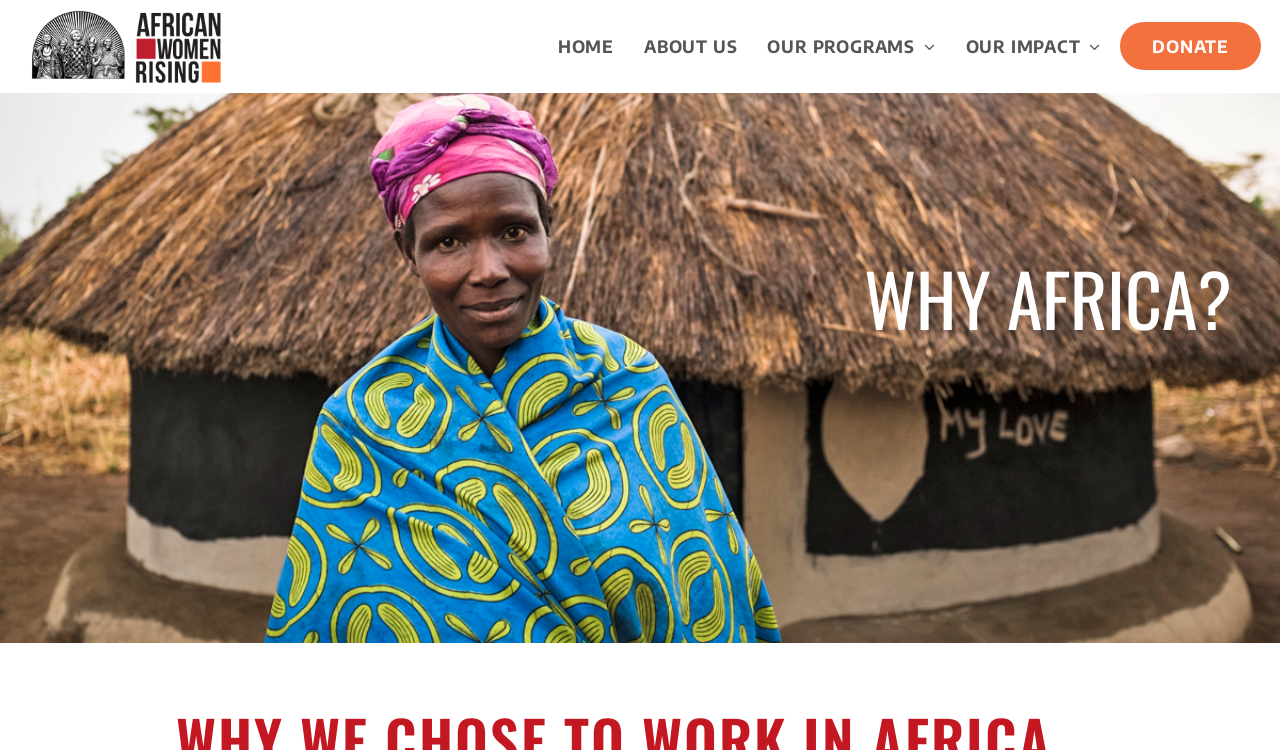Please find and generate the text of the main heading on the webpage.

WHY WE CHOSE TO WORK IN AFRICA….